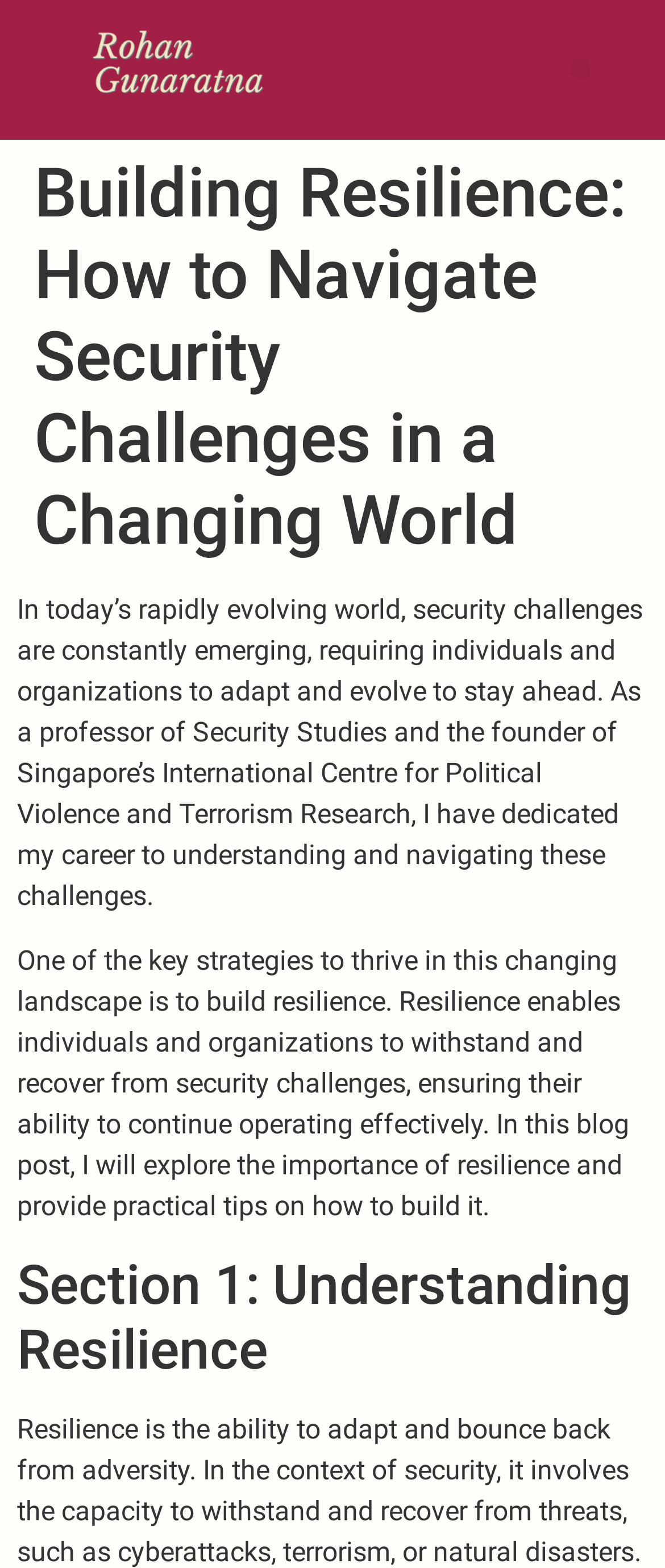What is the main topic of this blog post?
Answer the question using a single word or phrase, according to the image.

Building Resilience